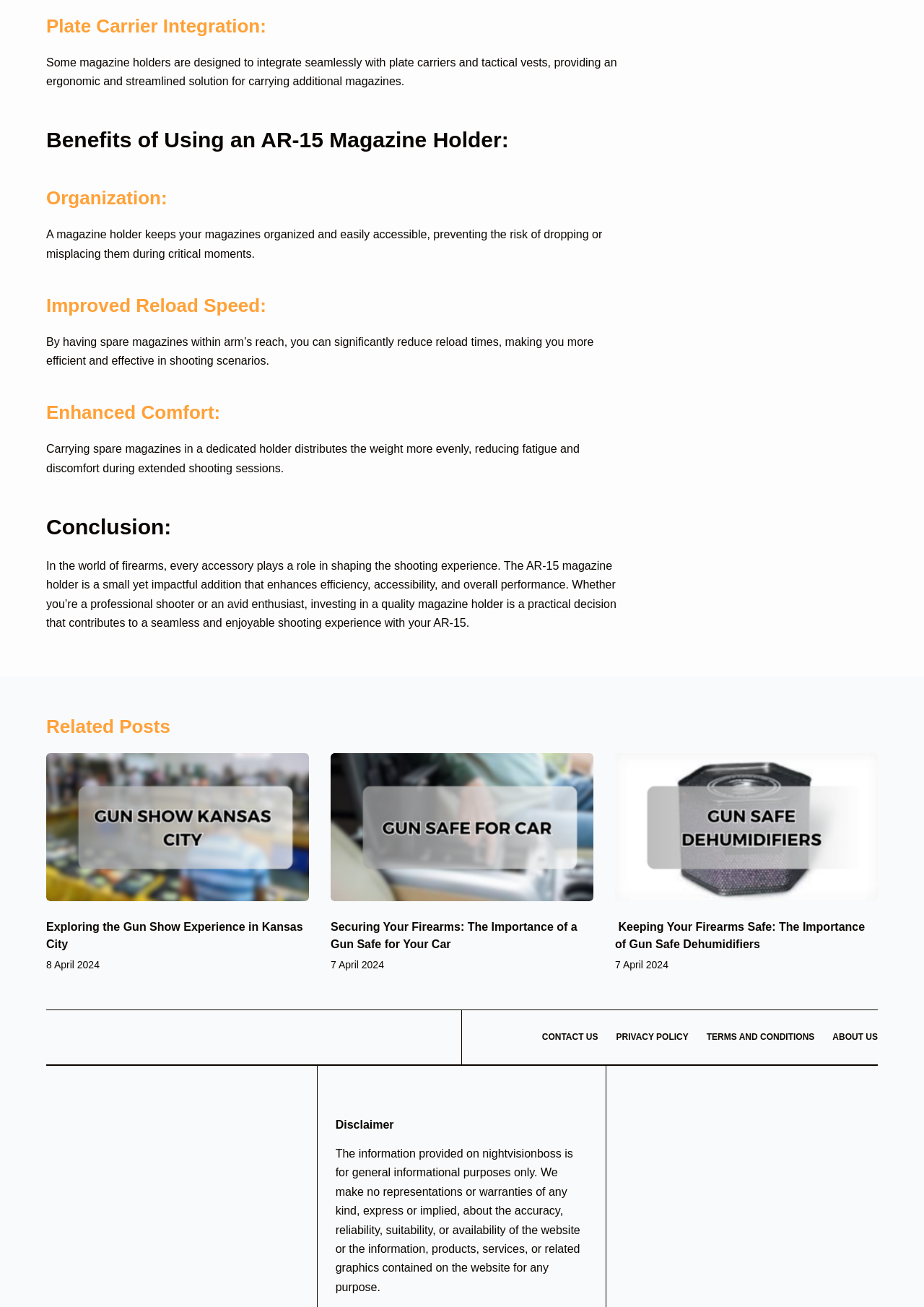What is the main topic of this webpage?
Please answer the question as detailed as possible.

Based on the headings and static text on the webpage, it appears that the main topic is the benefits and importance of using an AR-15 magazine holder, including its integration with plate carriers and tactical vests, and its advantages in terms of organization, reload speed, and comfort.